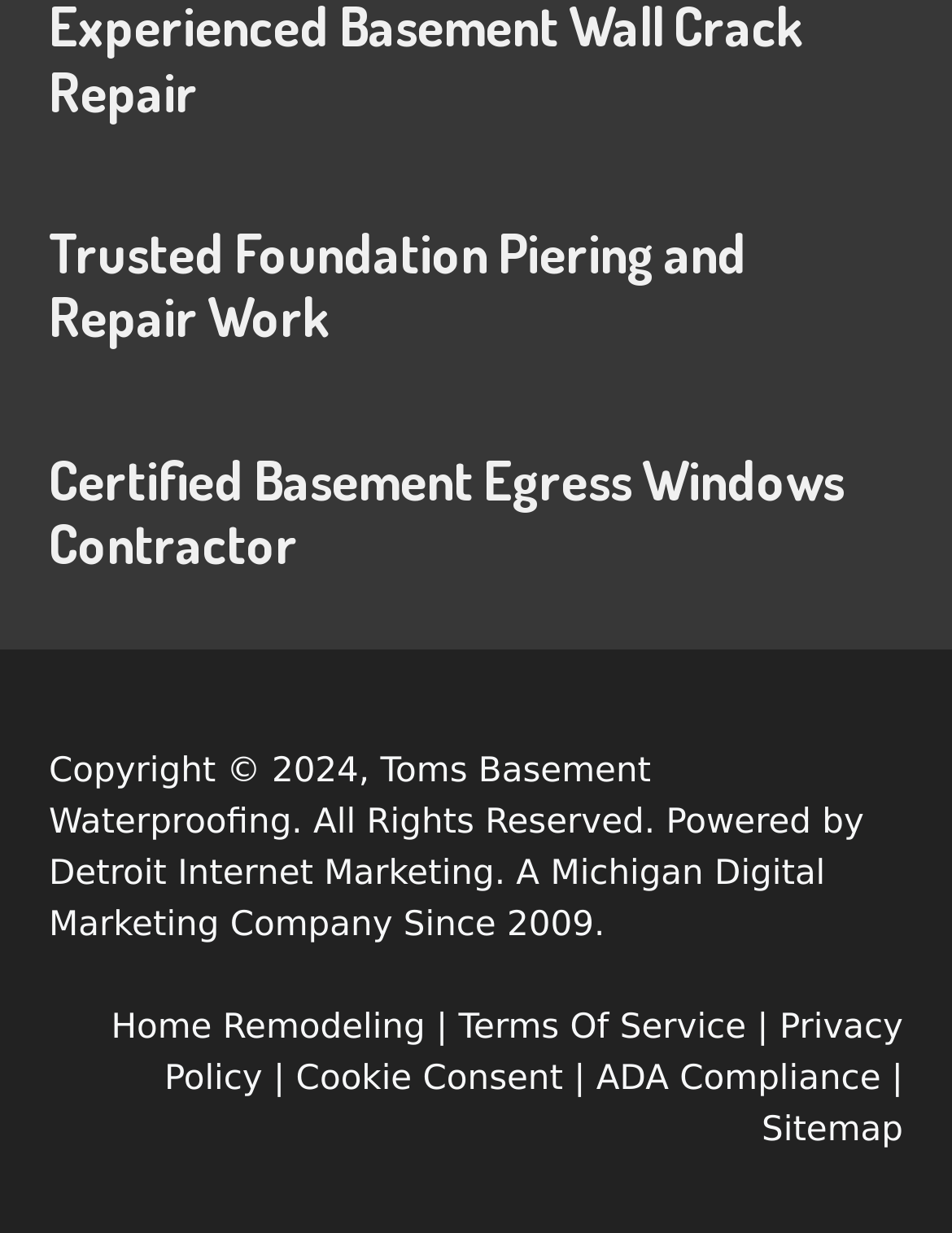Based on the image, give a detailed response to the question: How many links are there in the footer?

I counted the number of links in the footer section, which includes 'Home Remodeling', 'Terms Of Service', 'Privacy Policy', 'Cookie Consent', 'ADA Compliance', and 'Sitemap'. There are 7 links in total.